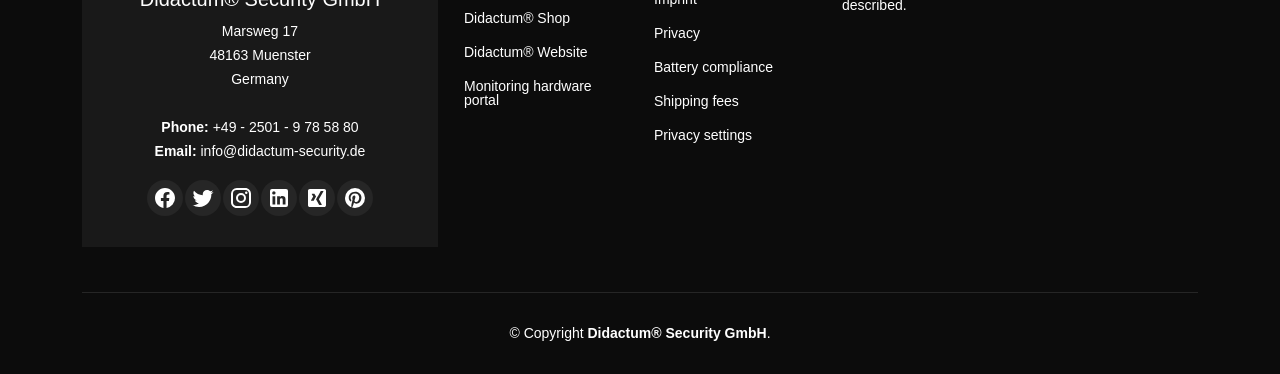Determine the bounding box coordinates of the section I need to click to execute the following instruction: "Contact via Email". Provide the coordinates as four float numbers between 0 and 1, i.e., [left, top, right, bottom].

[0.154, 0.383, 0.285, 0.425]